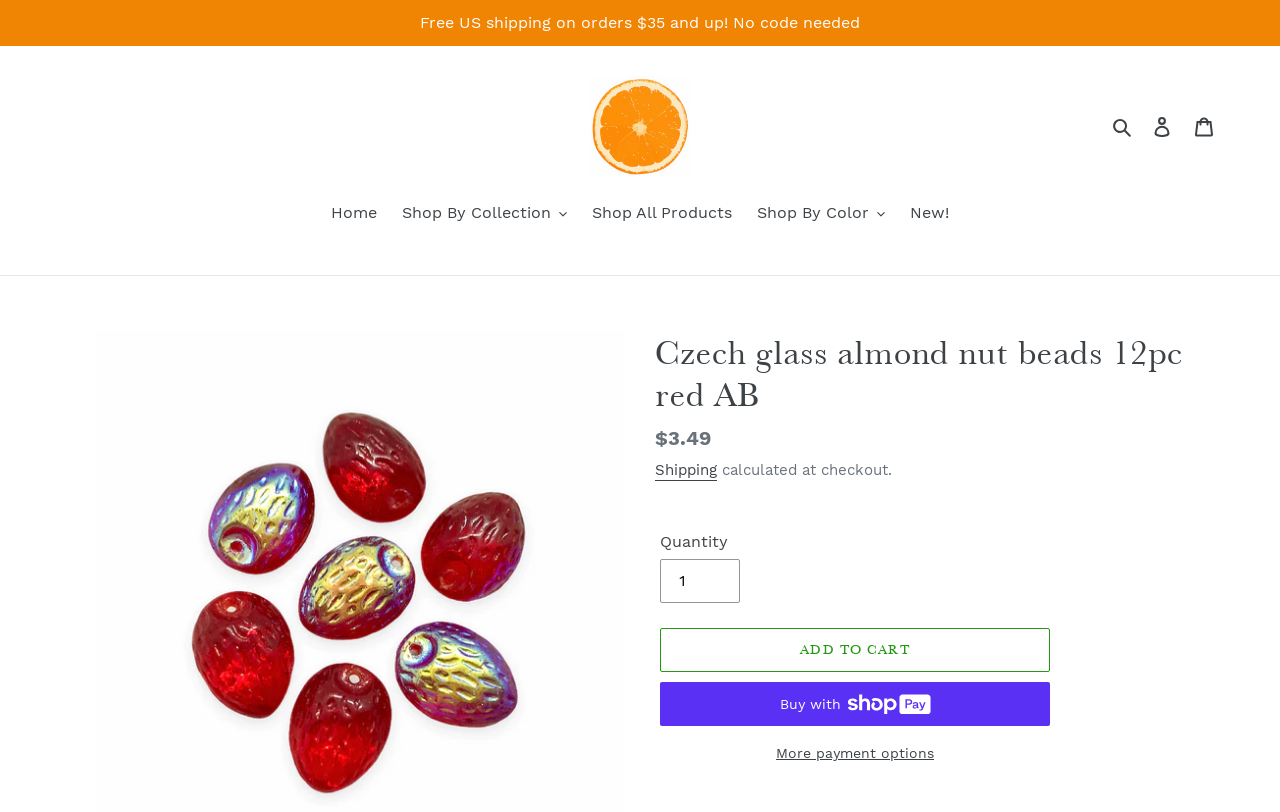Could you determine the bounding box coordinates of the clickable element to complete the instruction: "Click the 'Add to cart' button"? Provide the coordinates as four float numbers between 0 and 1, i.e., [left, top, right, bottom].

[0.516, 0.773, 0.82, 0.827]